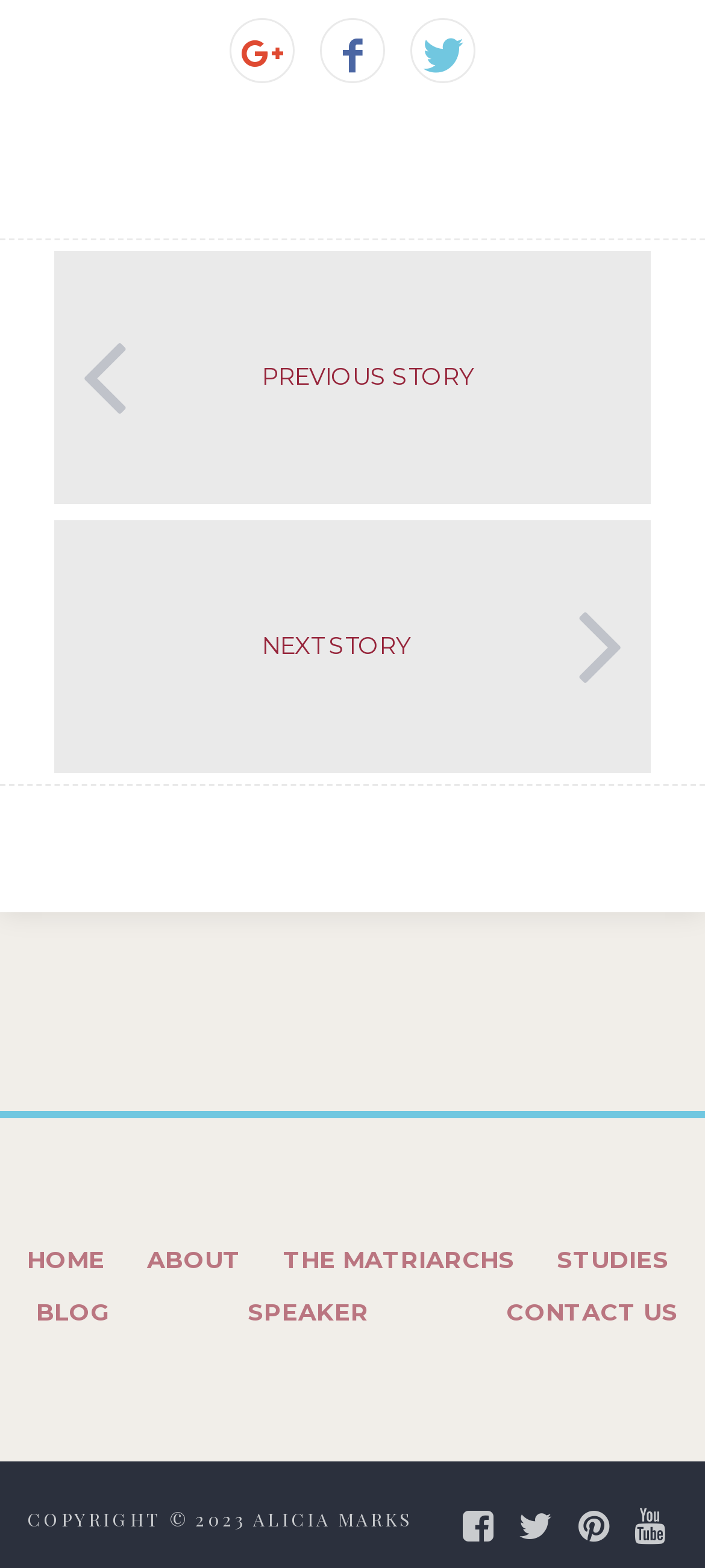Provide the bounding box coordinates of the HTML element described by the text: "The Matriarchs". The coordinates should be in the format [left, top, right, bottom] with values between 0 and 1.

[0.402, 0.786, 0.73, 0.82]